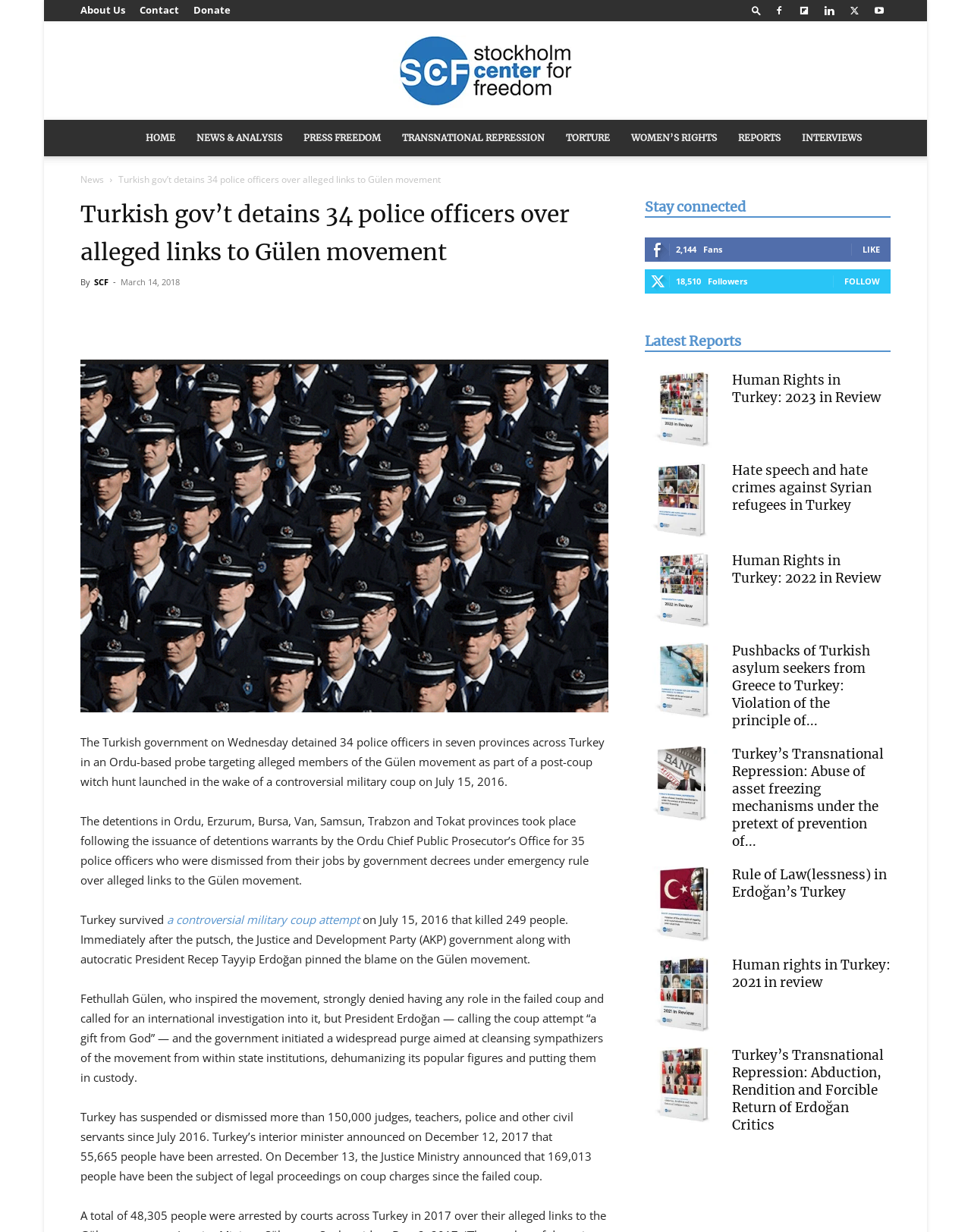Create a detailed narrative describing the layout and content of the webpage.

This webpage is about the Stockholm Center for Freedom, a news and analysis website focused on human rights and freedom in Turkey. At the top of the page, there is a navigation menu with links to "About Us", "Contact", "Donate", and a search button. Below the navigation menu, there is a large header with the title "Turkish gov't detains 34 police officers over alleged links to Gülen movement" and a subheading with the author and date of the article.

The main content of the page is an article about the Turkish government's detention of 34 police officers suspected of having links to the Gülen movement. The article is divided into several paragraphs, with a brief summary at the top. The text is accompanied by several social media links and a "Share" button.

On the right side of the page, there is a section with links to other articles and reports, including "Human Rights in Turkey: 2023 in Review", "Hate speech and hate crimes against Syrian refugees in Turkey", and "Turkey’s Transnational Repression: Abuse of asset freezing mechanisms under the pretext of prevention of terrorist financing". Each link is accompanied by a small image.

At the bottom of the page, there is a section with social media links and a "Stay connected" heading, which includes the number of fans and followers of the Stockholm Center for Freedom. There are also links to "LIKE" and "FOLLOW" the center on social media.

Overall, the webpage is a news article page with a focus on human rights and freedom in Turkey, with additional sections for social media links and other related articles.